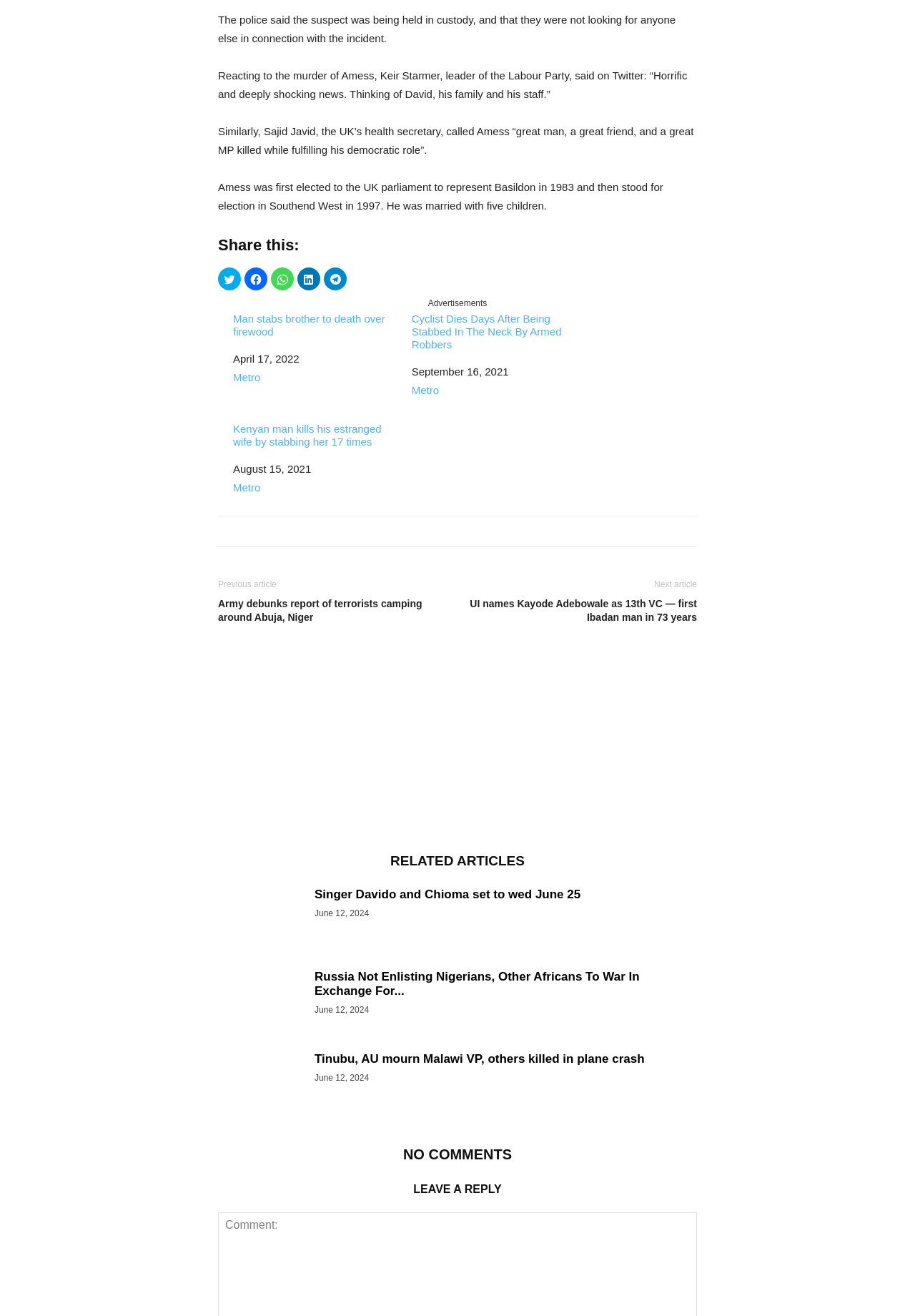Point out the bounding box coordinates of the section to click in order to follow this instruction: "View the Home page".

None